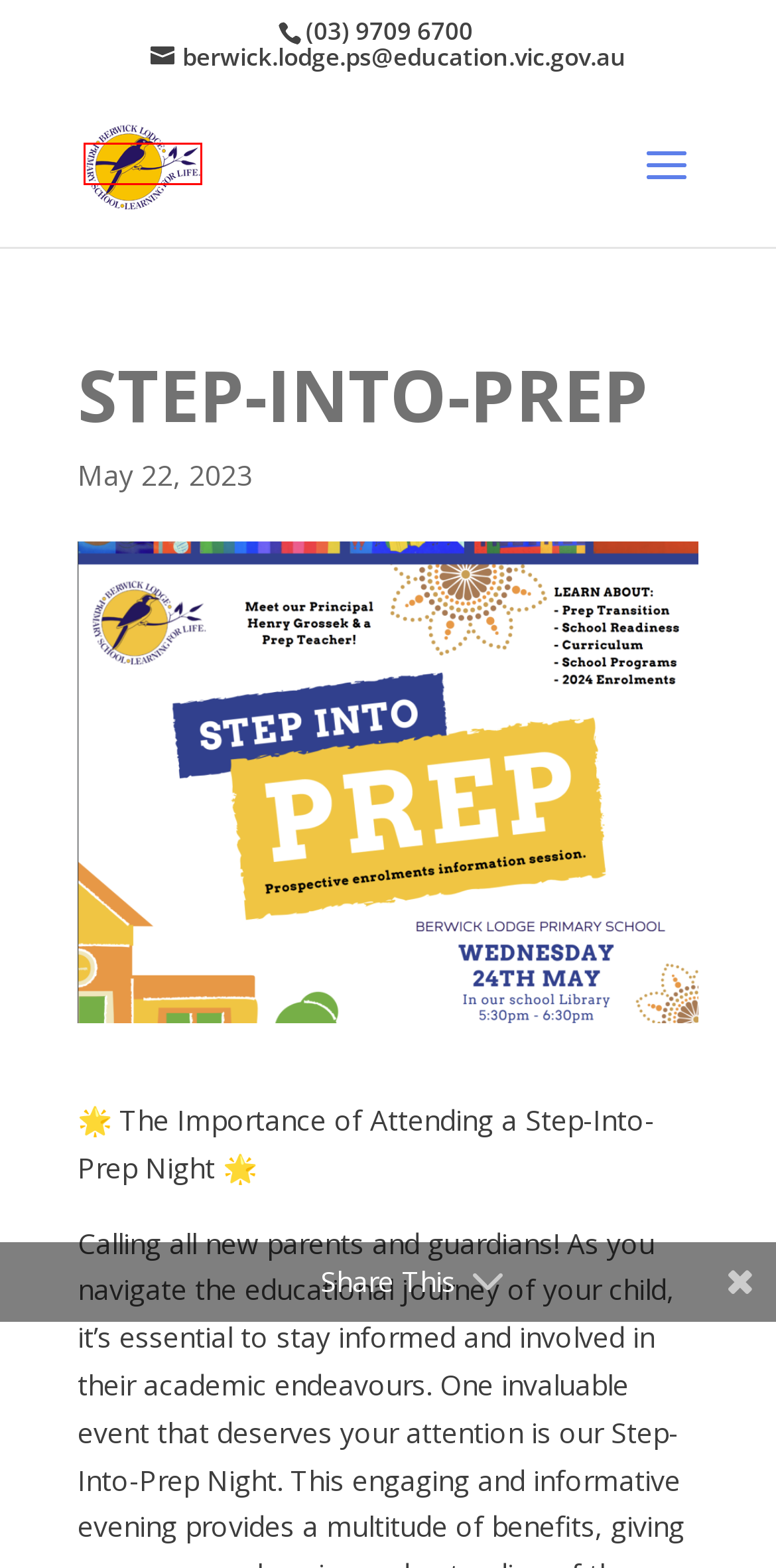Consider the screenshot of a webpage with a red bounding box around an element. Select the webpage description that best corresponds to the new page after clicking the element inside the red bounding box. Here are the candidates:
A. Berwick Lodge Primary School
B. Archives | Berwick Lodge Primary School
C. Meet the Teacher: Community Afternoon | Berwick Lodge Primary School
D. Schools' privacy policy
E. Education Week – Open Afternoon & Step Into Prep Information Evening | Berwick Lodge Primary School
F. PFA | Berwick Lodge Primary School
G. Additional Needs | Berwick Lodge Primary School
H. Out Of Zone Enrolments | Berwick Lodge Primary School

A